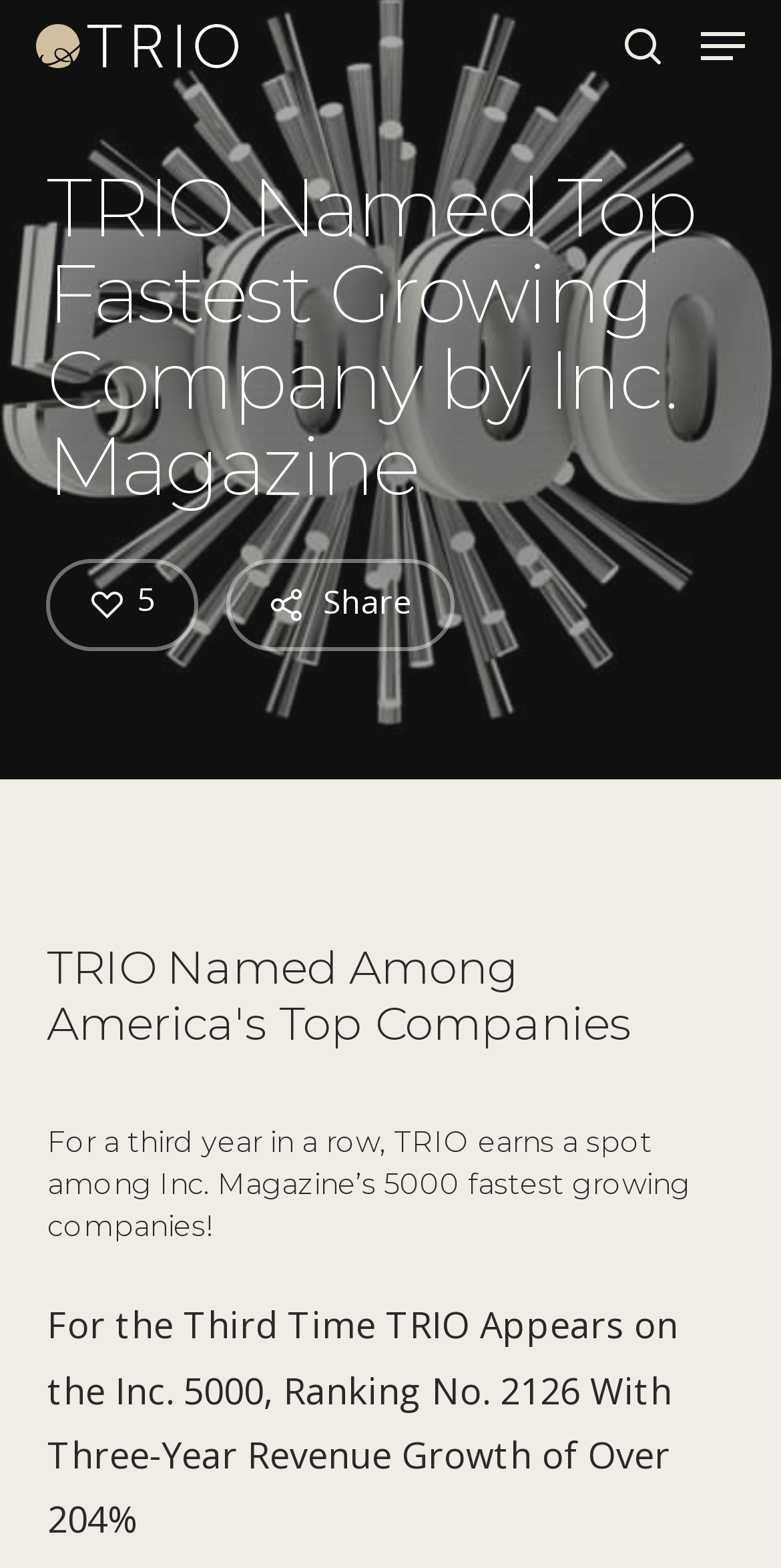How many years has the company been on the Inc. 5000 list?
Using the information from the image, give a concise answer in one word or a short phrase.

Three